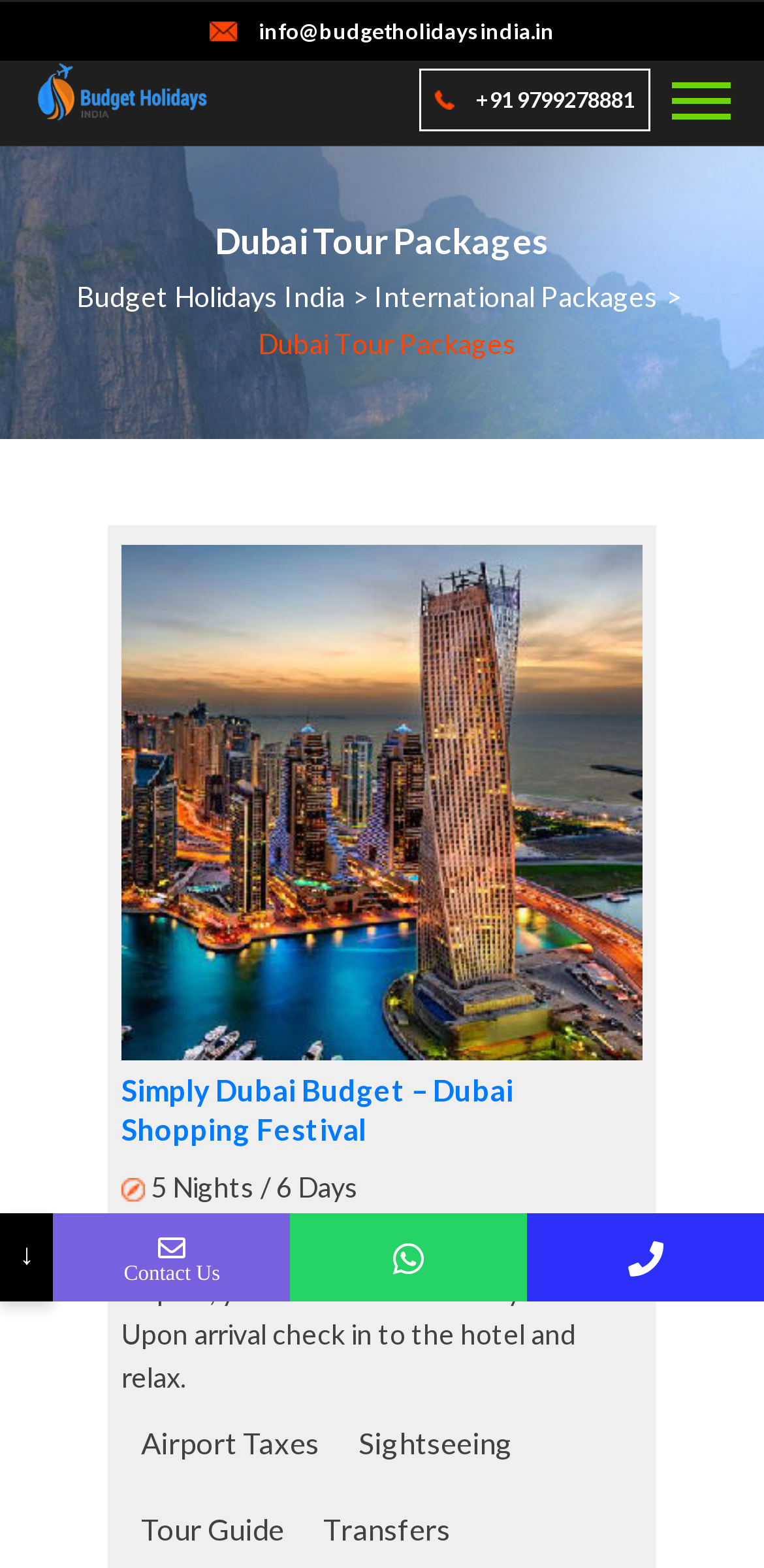What is the purpose of the '↓' symbol?
Use the screenshot to answer the question with a single word or phrase.

To indicate a dropdown